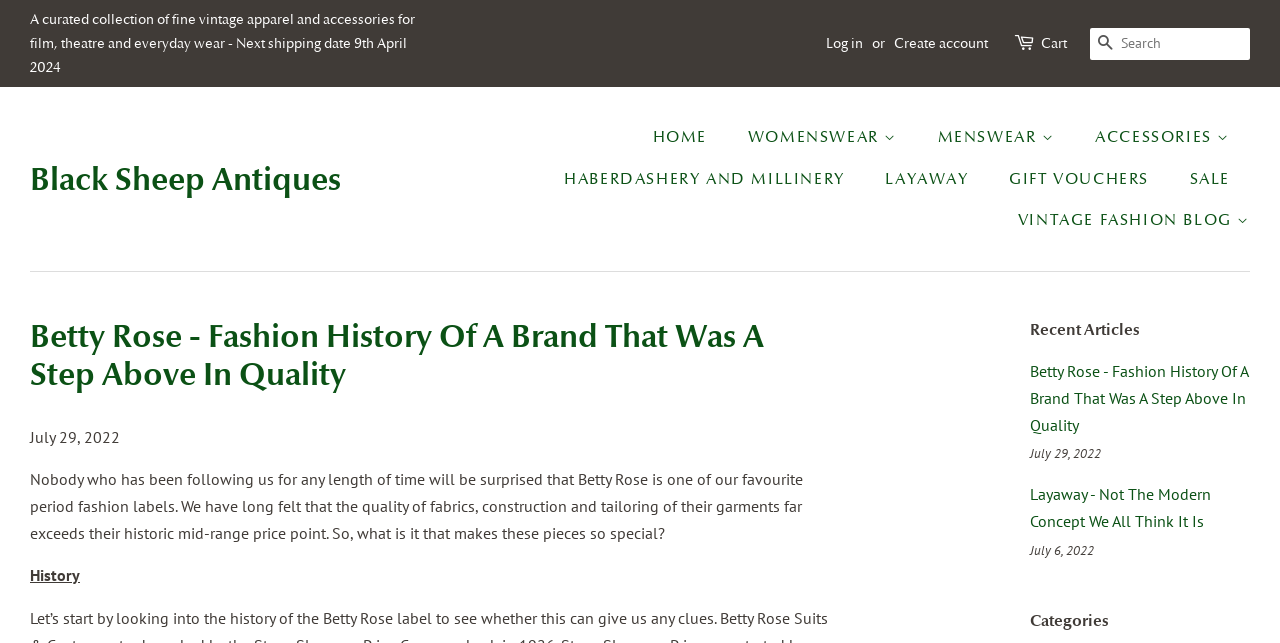How many articles are listed under 'Recent Articles'?
From the screenshot, supply a one-word or short-phrase answer.

3